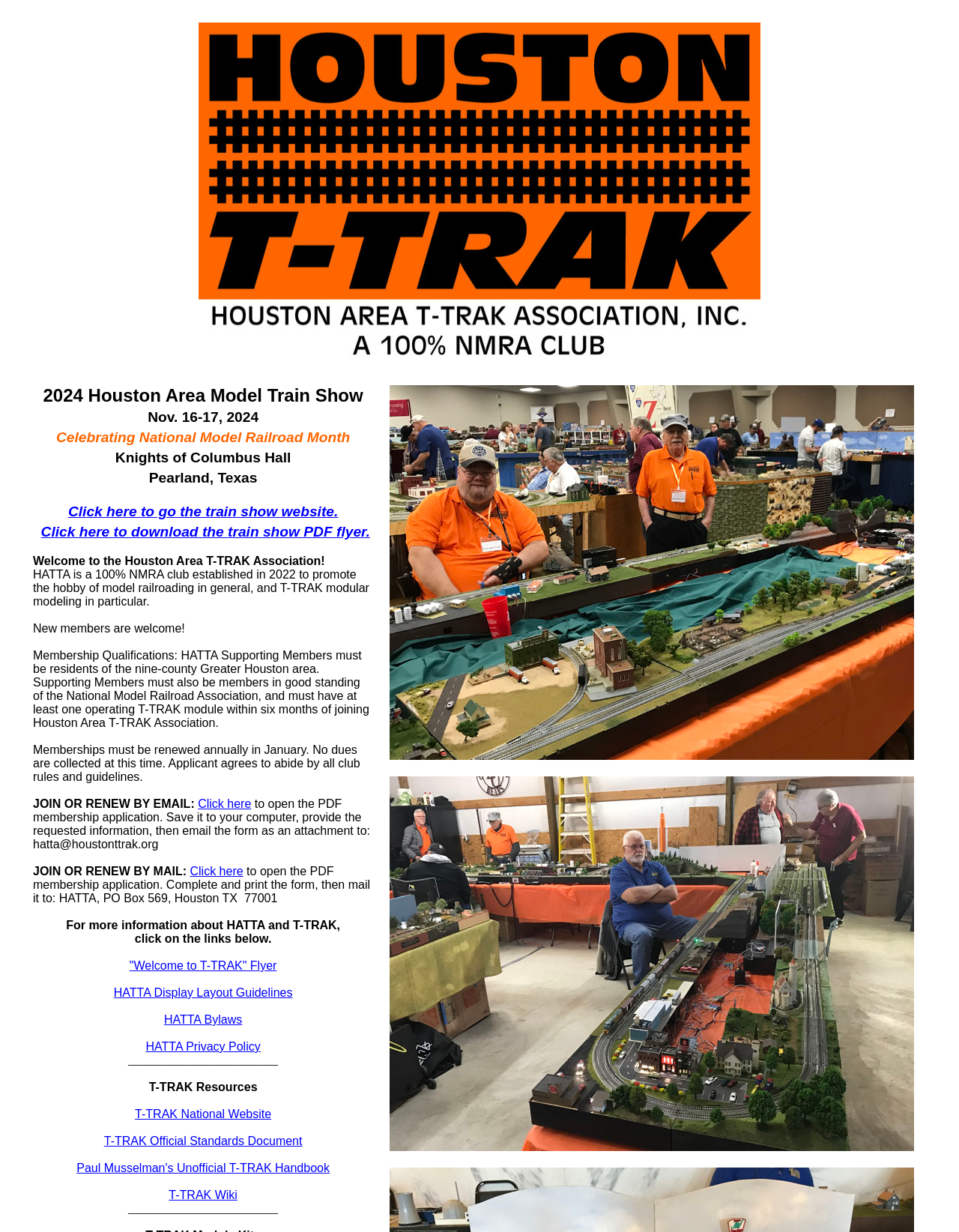Please give the bounding box coordinates of the area that should be clicked to fulfill the following instruction: "Download the train show PDF flyer.". The coordinates should be in the format of four float numbers from 0 to 1, i.e., [left, top, right, bottom].

[0.043, 0.425, 0.386, 0.438]